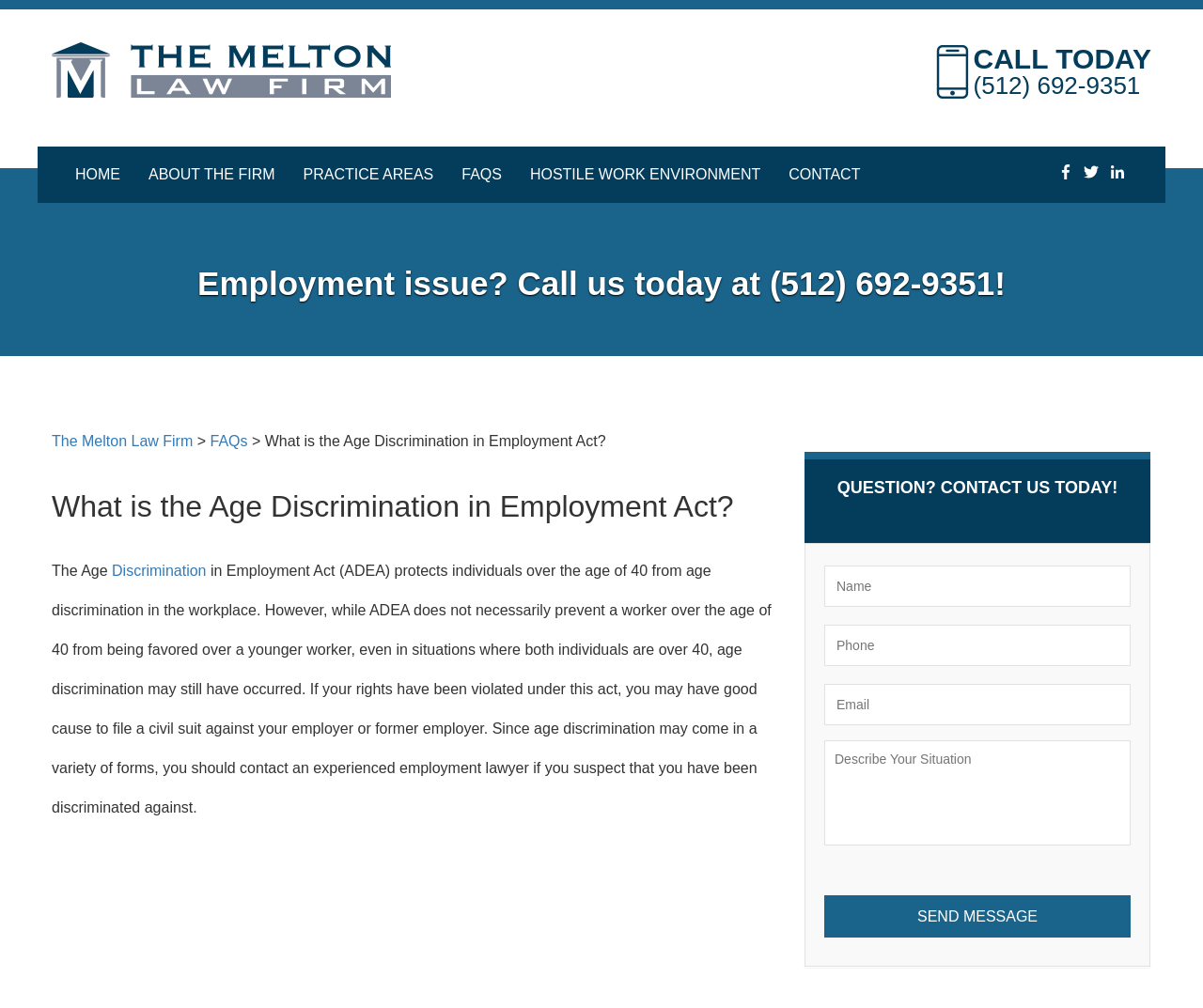Determine the bounding box coordinates of the clickable region to carry out the instruction: "Read NEWS & INSIGHTS".

None